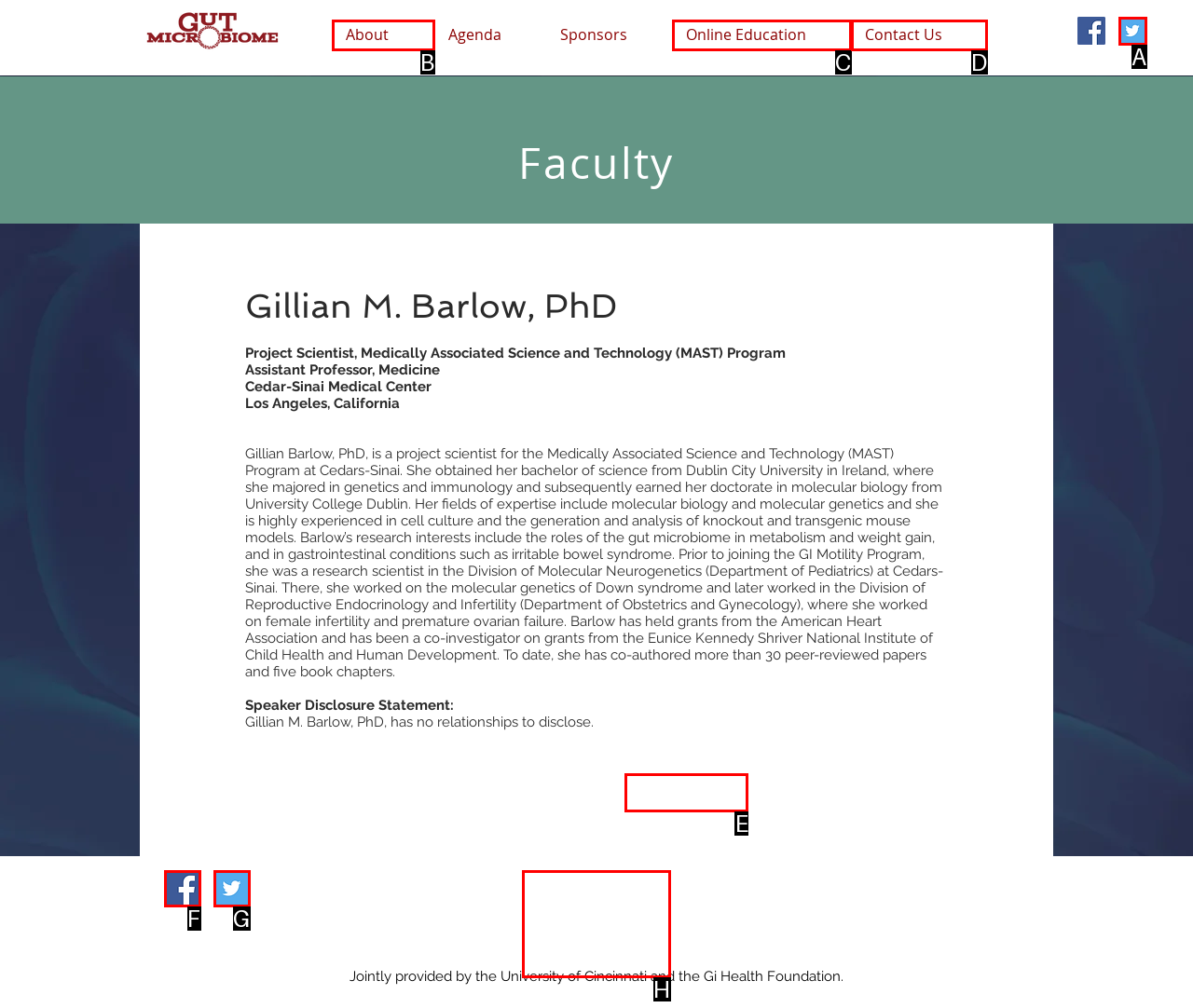Tell me the letter of the UI element I should click to accomplish the task: Click the Back button based on the choices provided in the screenshot.

E